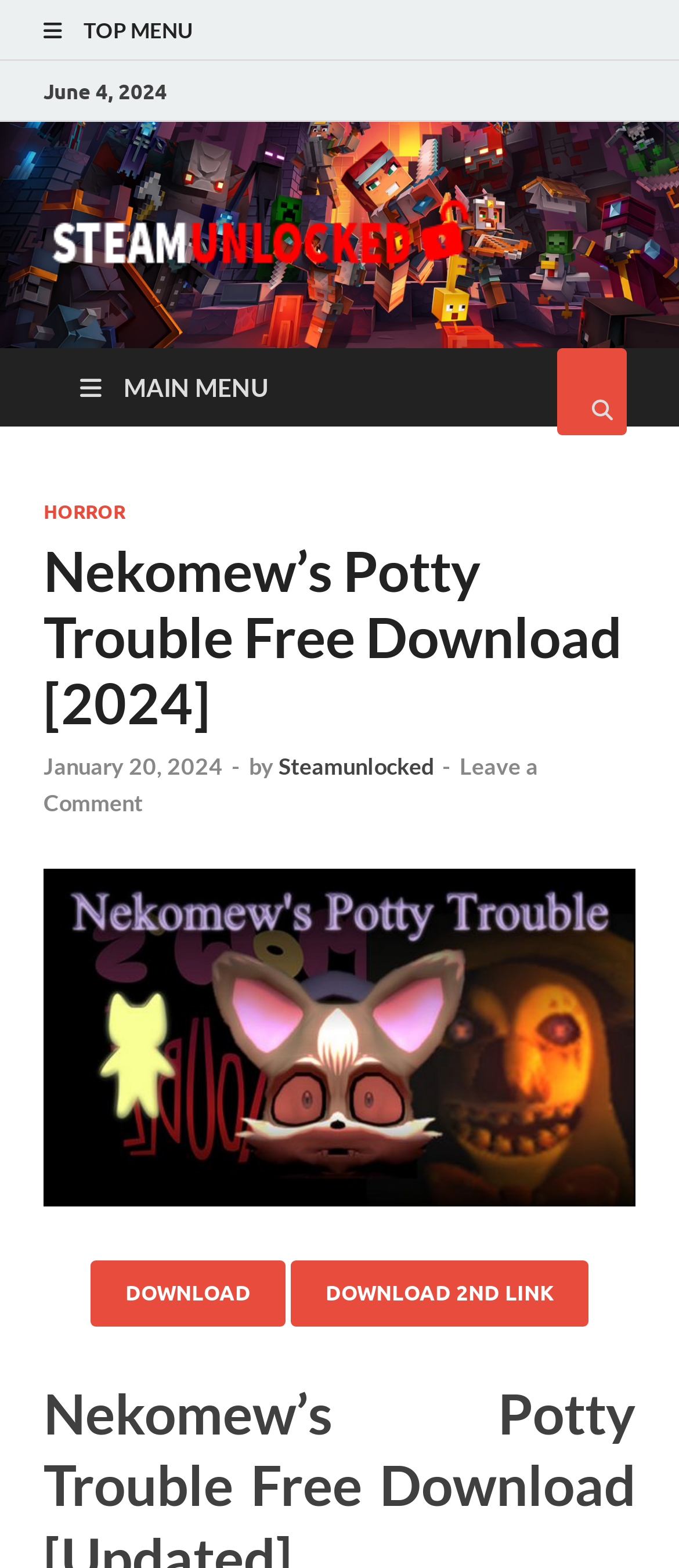Given the description January 20, 2024January 21, 2024, predict the bounding box coordinates of the UI element. Ensure the coordinates are in the format (top-left x, top-left y, bottom-right x, bottom-right y) and all values are between 0 and 1.

[0.064, 0.48, 0.328, 0.498]